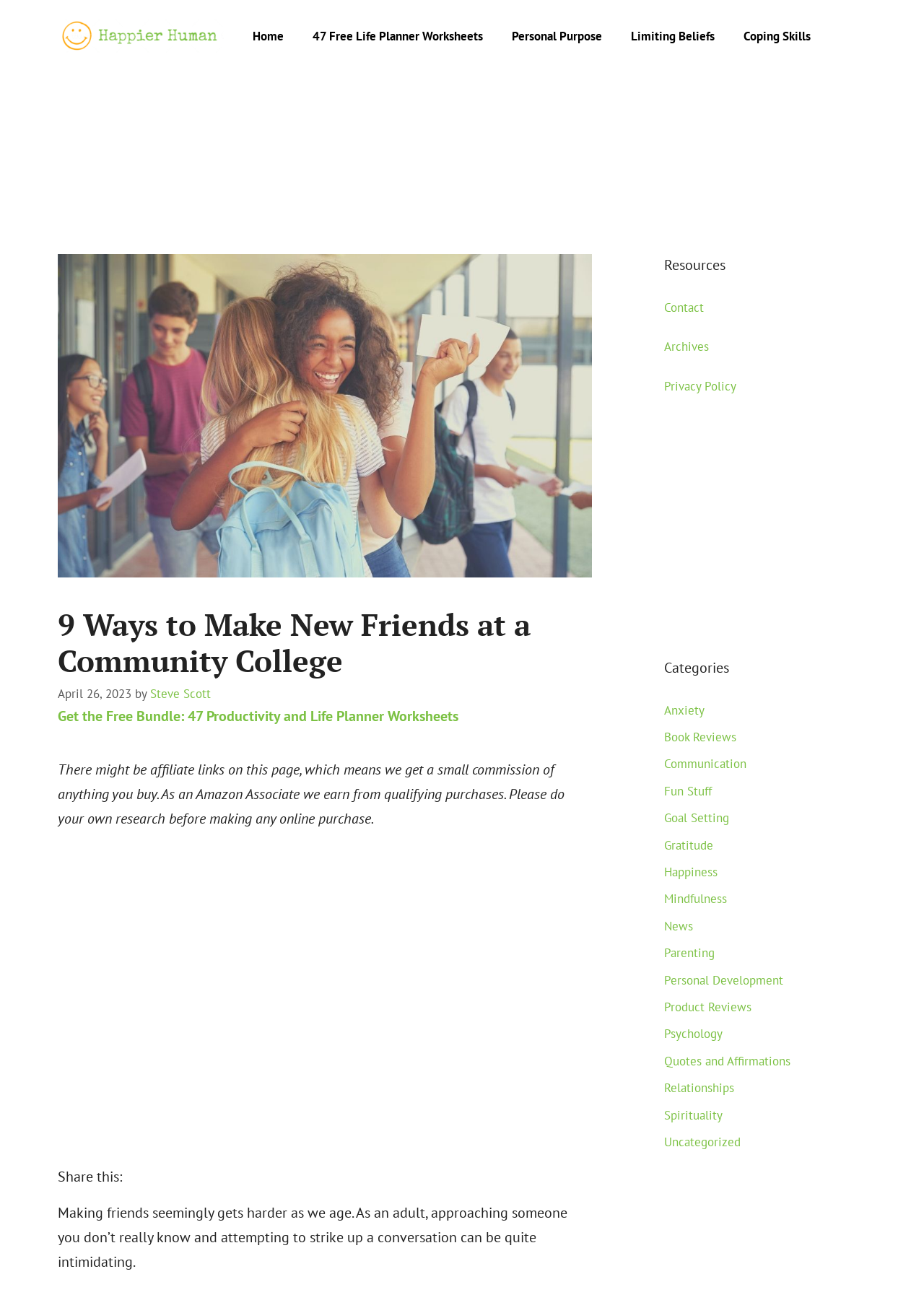From the given element description: "Goal Setting", find the bounding box for the UI element. Provide the coordinates as four float numbers between 0 and 1, in the order [left, top, right, bottom].

[0.719, 0.617, 0.789, 0.629]